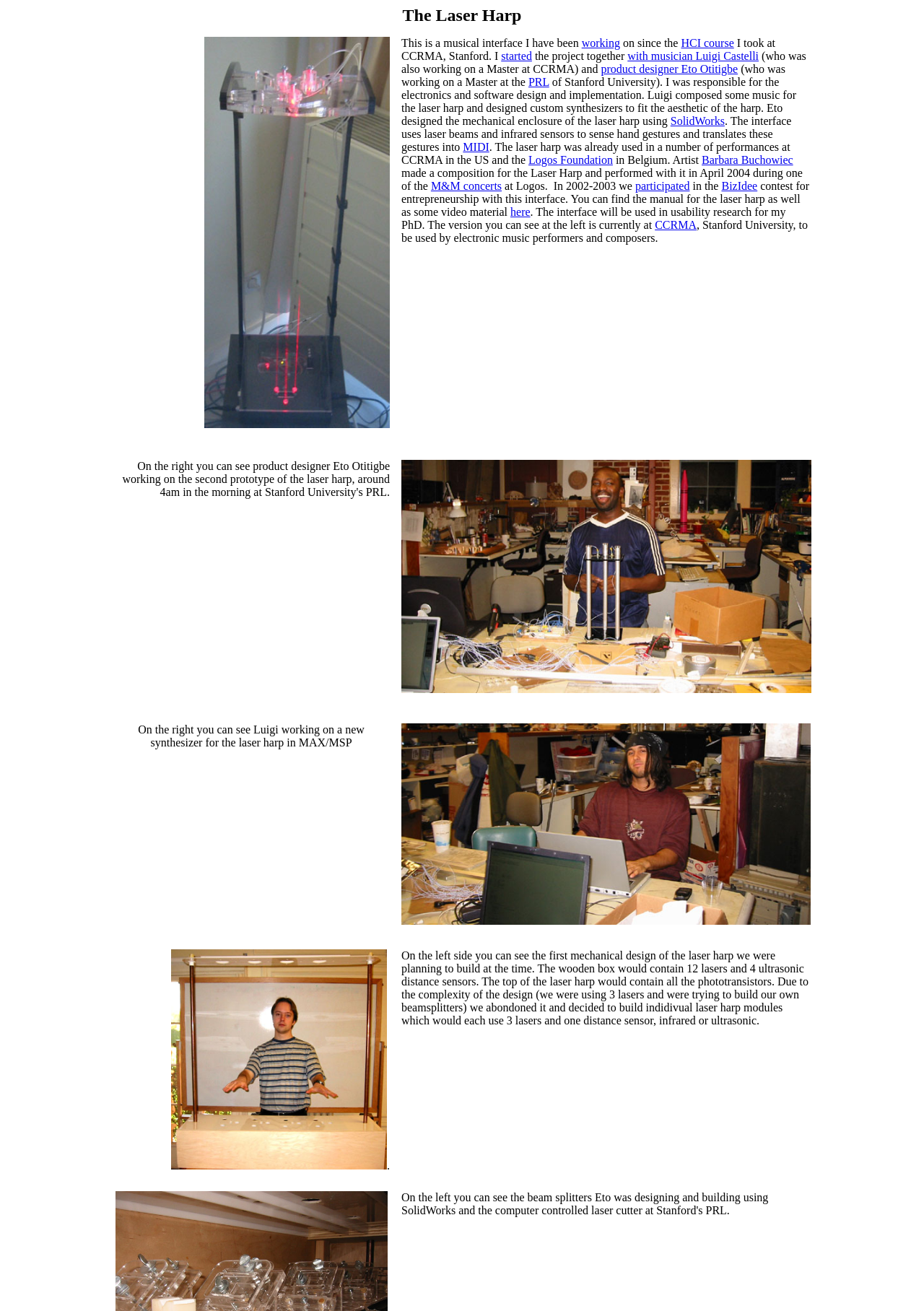Answer the following query concisely with a single word or phrase:
Who composed music for the laser harp?

Luigi Castelli